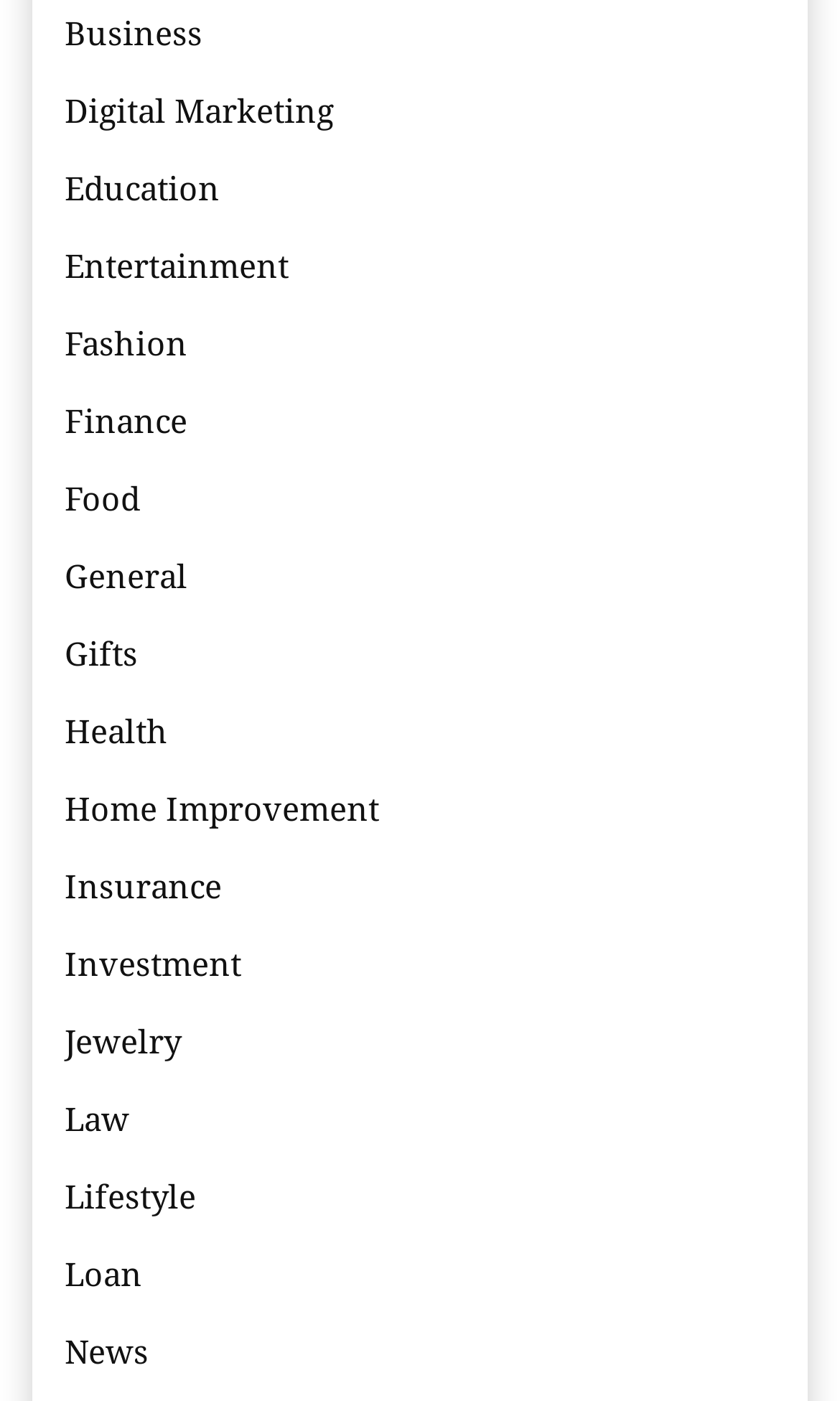Provide the bounding box coordinates of the area you need to click to execute the following instruction: "Select Fashion".

[0.077, 0.226, 0.223, 0.266]